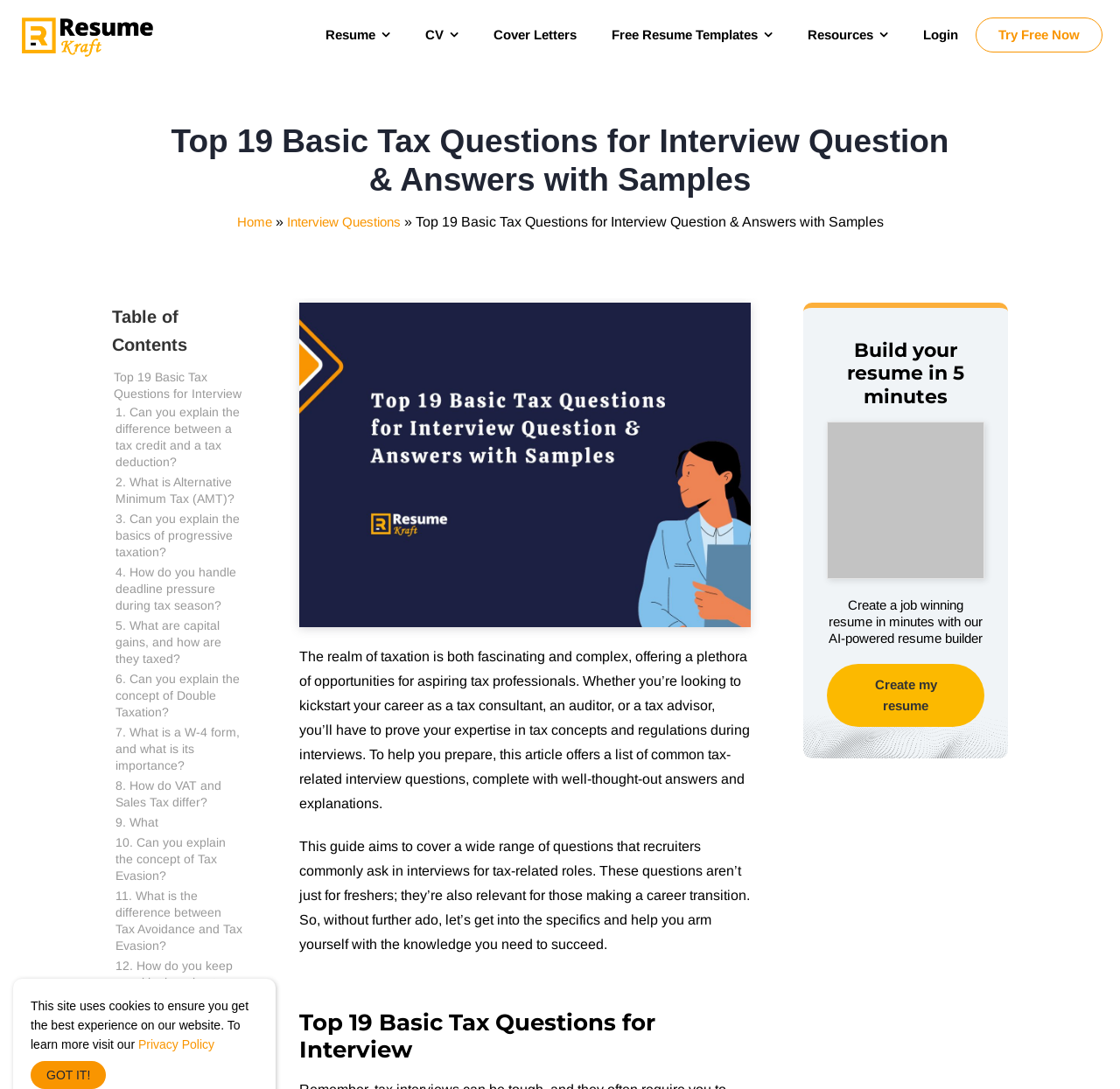How many tax-related questions are covered in this guide?
Your answer should be a single word or phrase derived from the screenshot.

19